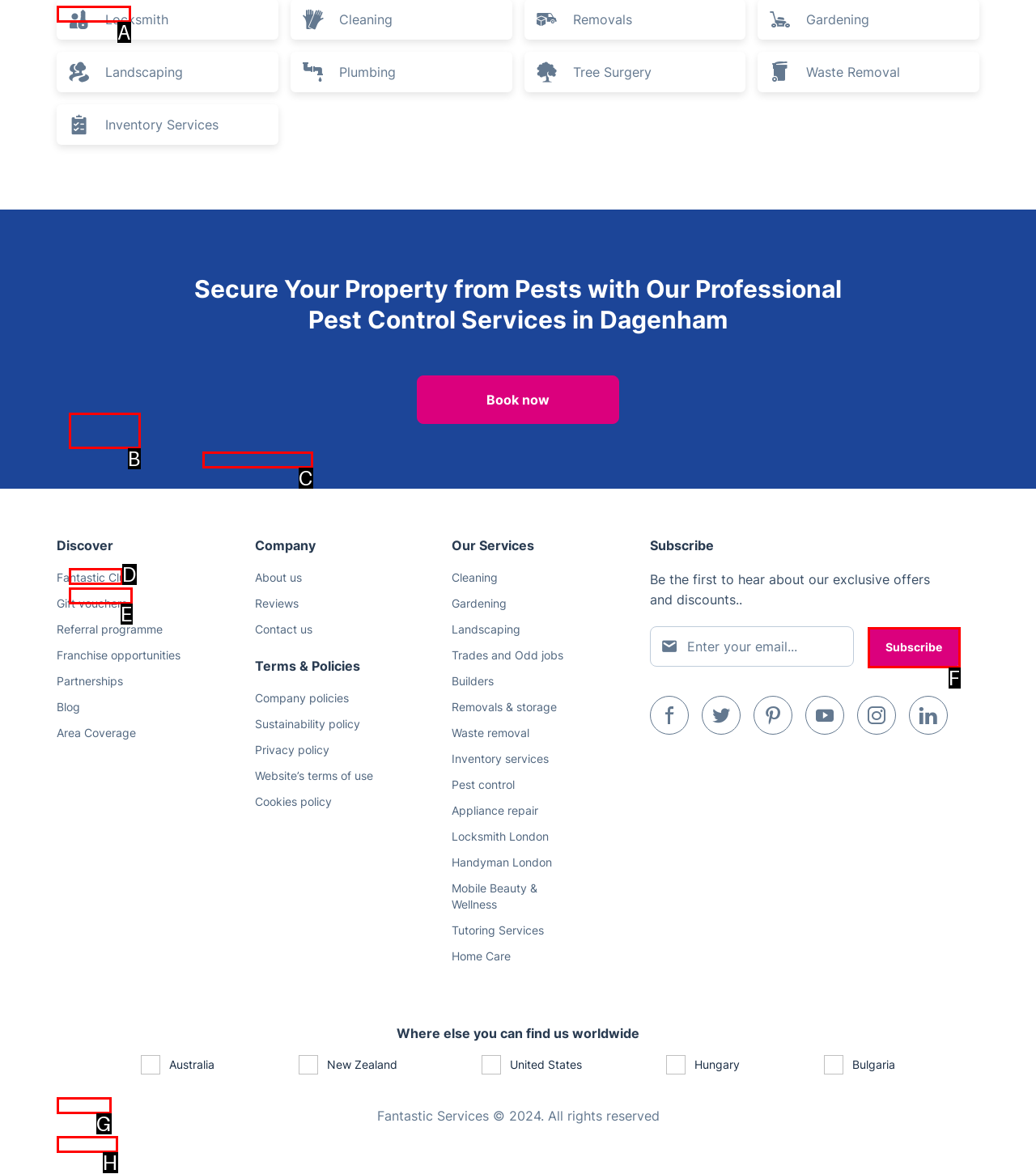From the given choices, determine which HTML element matches the description: Cleaning. Reply with the appropriate letter.

D